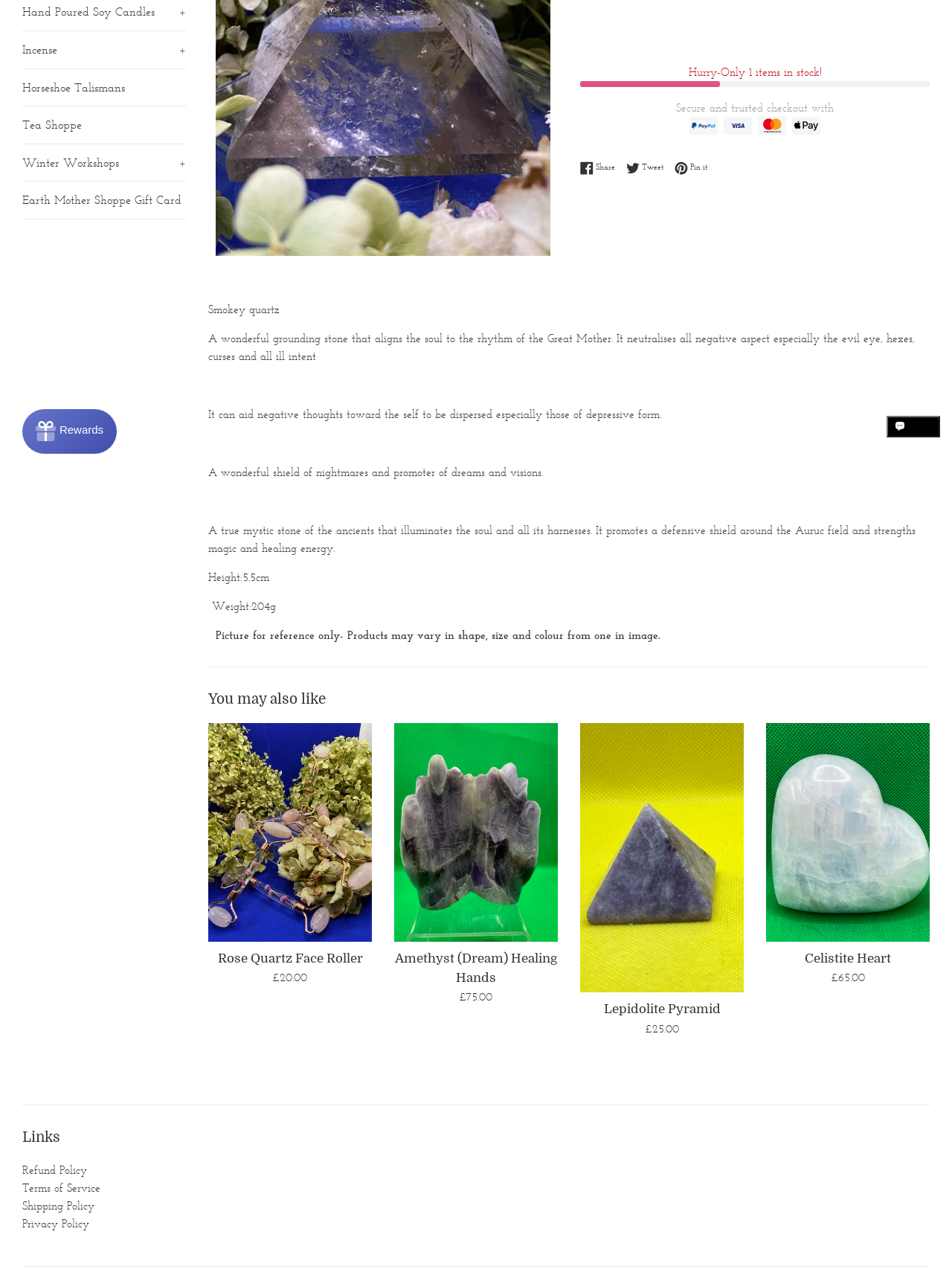Extract the bounding box coordinates for the HTML element that matches this description: "Chat". The coordinates should be four float numbers between 0 and 1, i.e., [left, top, right, bottom].

[0.937, 0.326, 0.988, 0.343]